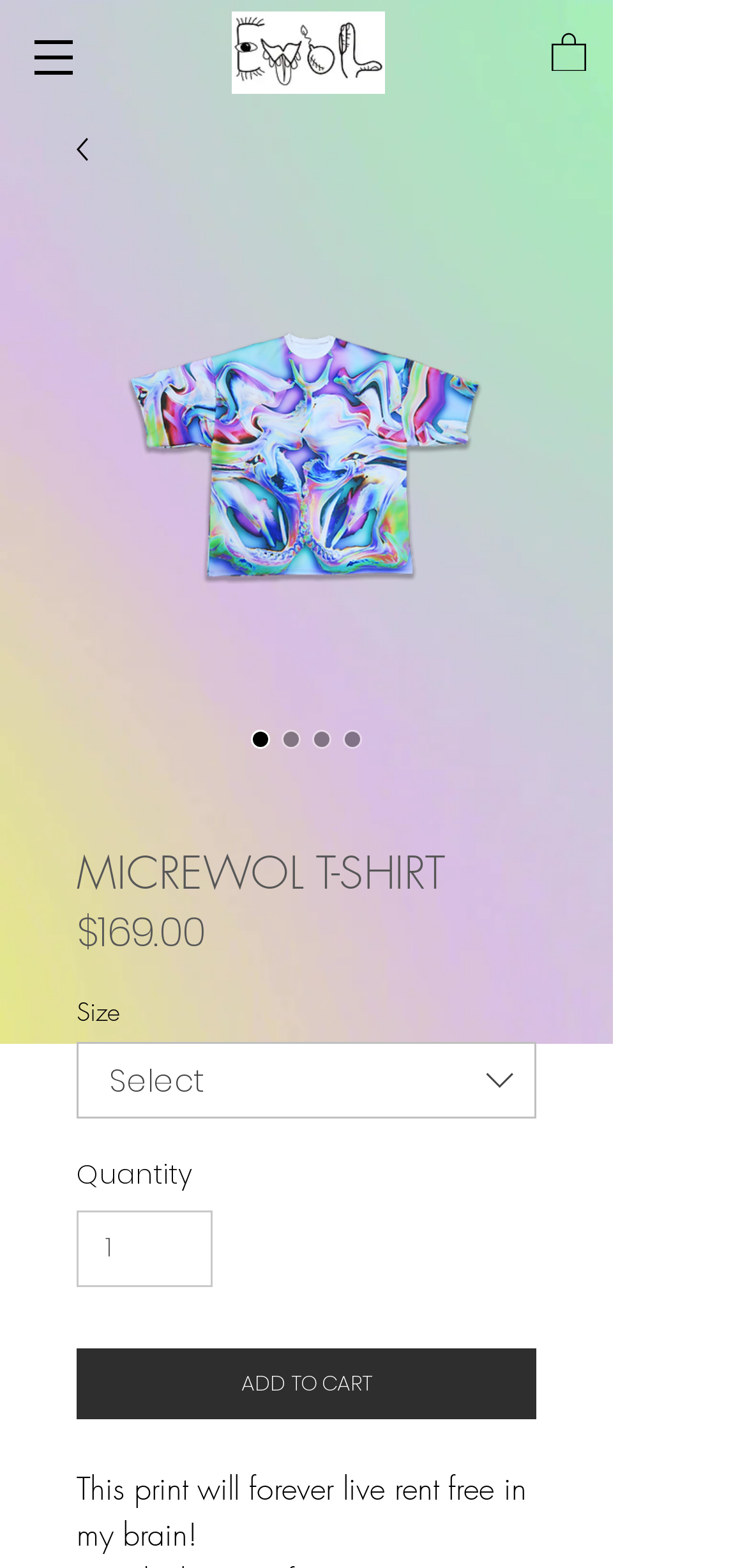What is the name of the product?
Using the image, respond with a single word or phrase.

MICREWOL T-SHIRT